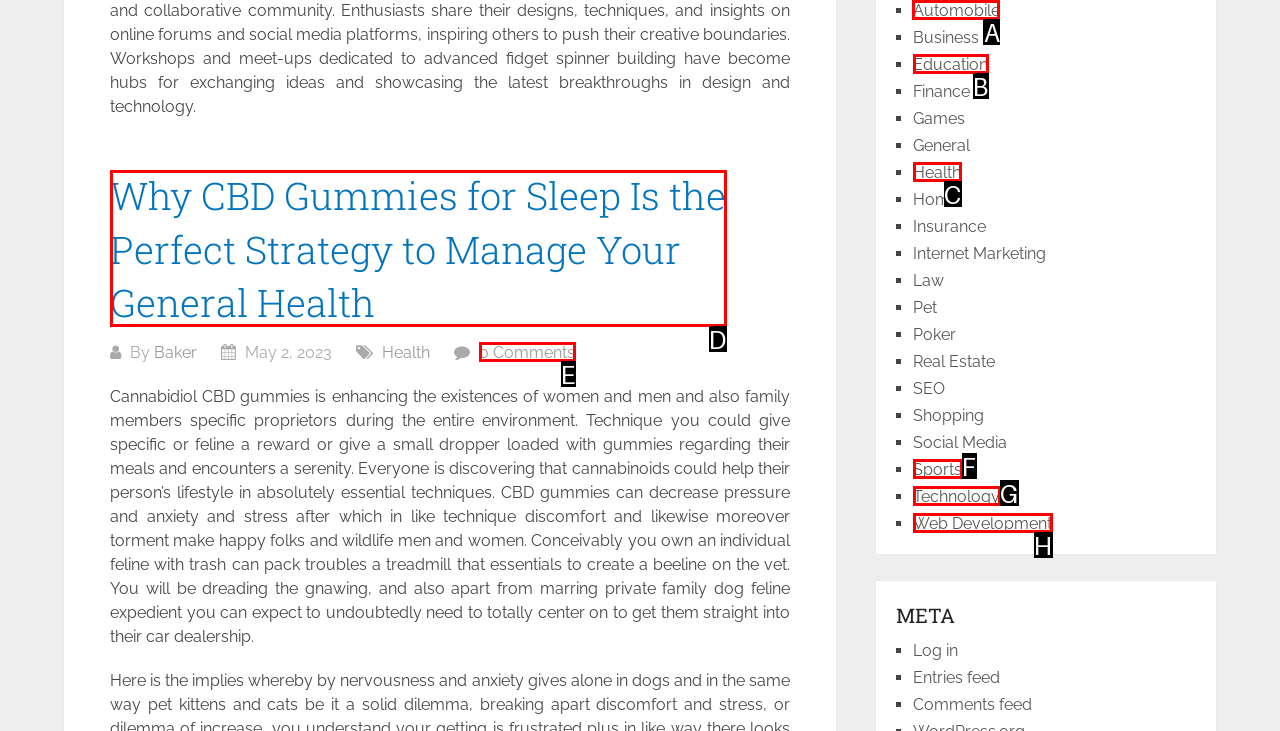Which lettered option should I select to achieve the task: Click on the 'Automobile' link according to the highlighted elements in the screenshot?

A